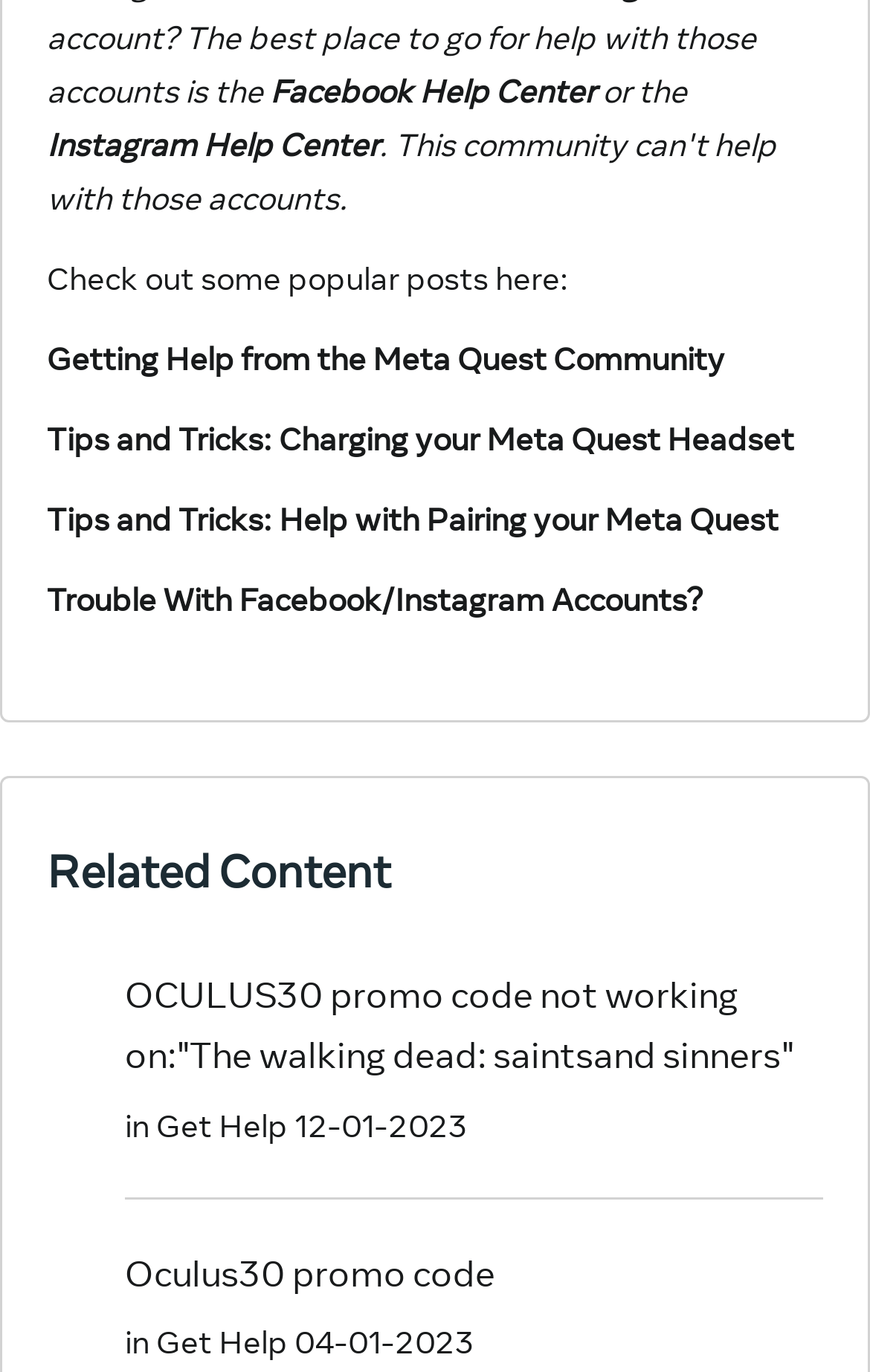How many links are there on this webpage?
Refer to the image and provide a one-word or short phrase answer.

9